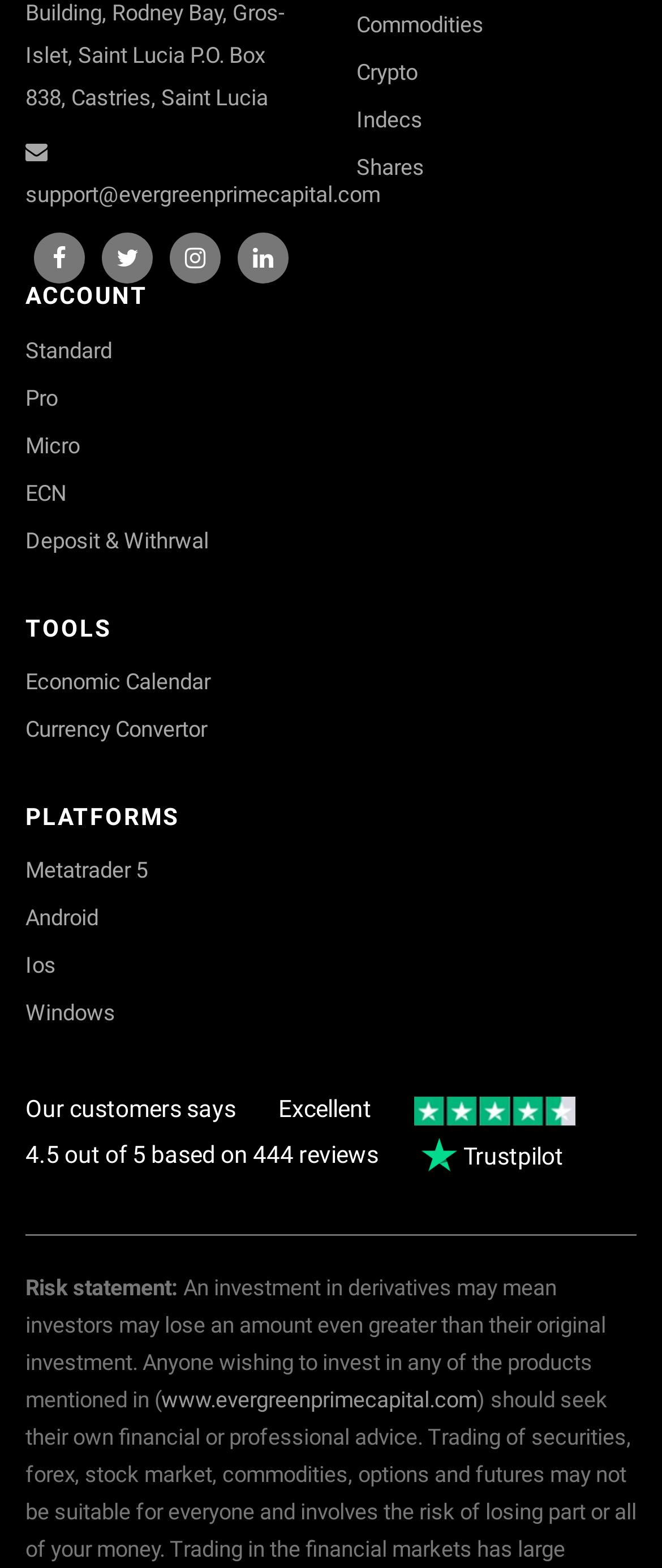Predict the bounding box for the UI component with the following description: "Economic Calendar".

[0.077, 0.42, 0.962, 0.45]